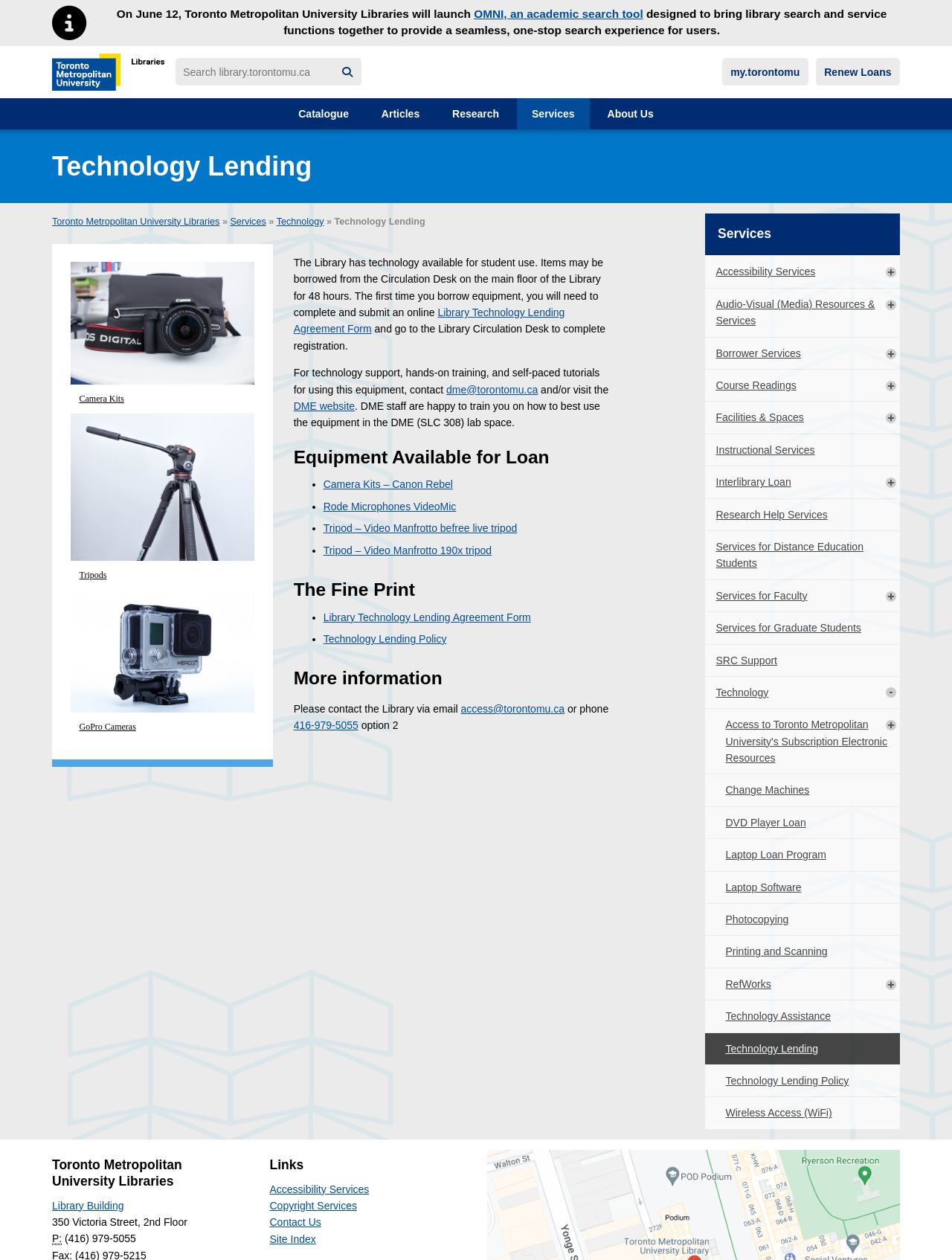Please answer the following question using a single word or phrase: 
What type of equipment is available for loan?

Camera Kits, Tripods, GoPro Cameras